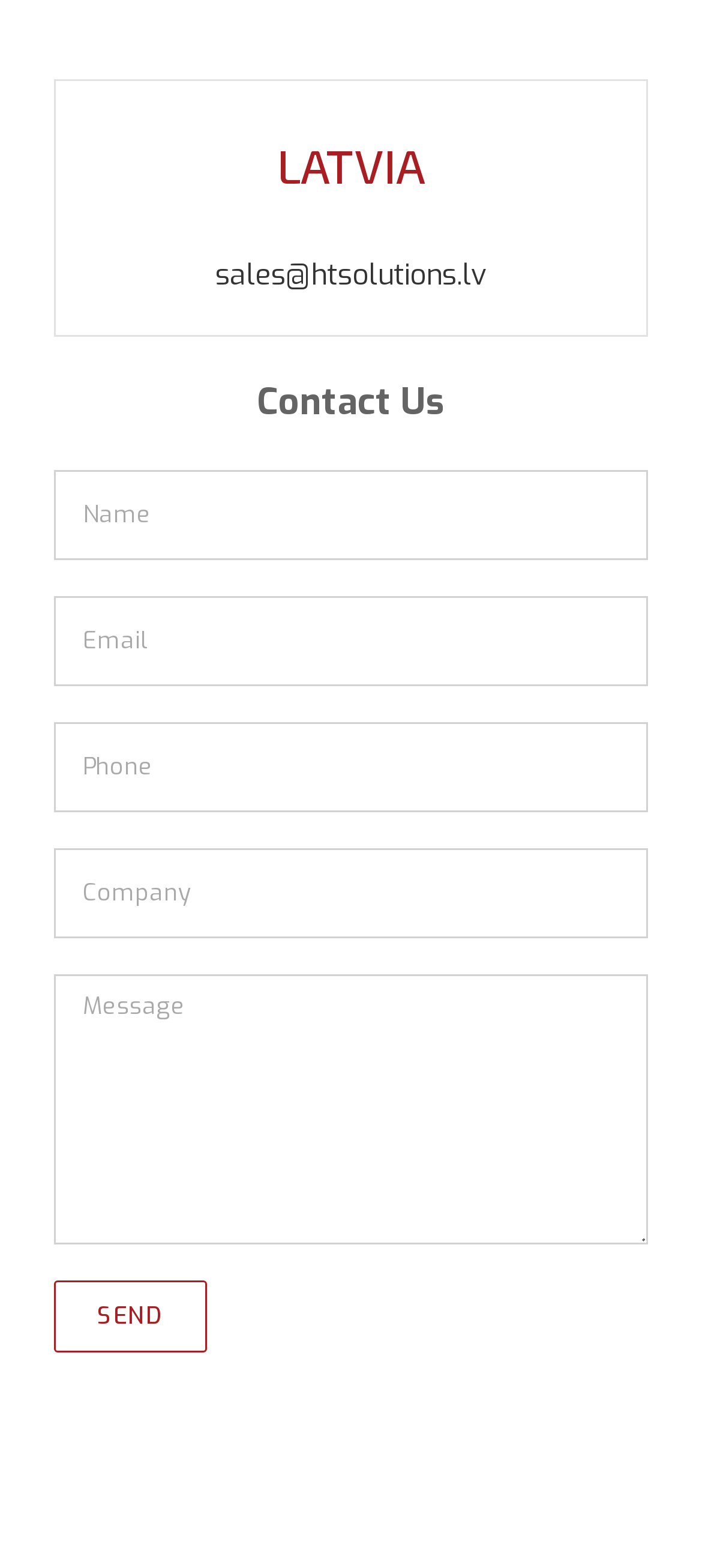Predict the bounding box for the UI component with the following description: "value="Send"".

[0.077, 0.816, 0.295, 0.862]